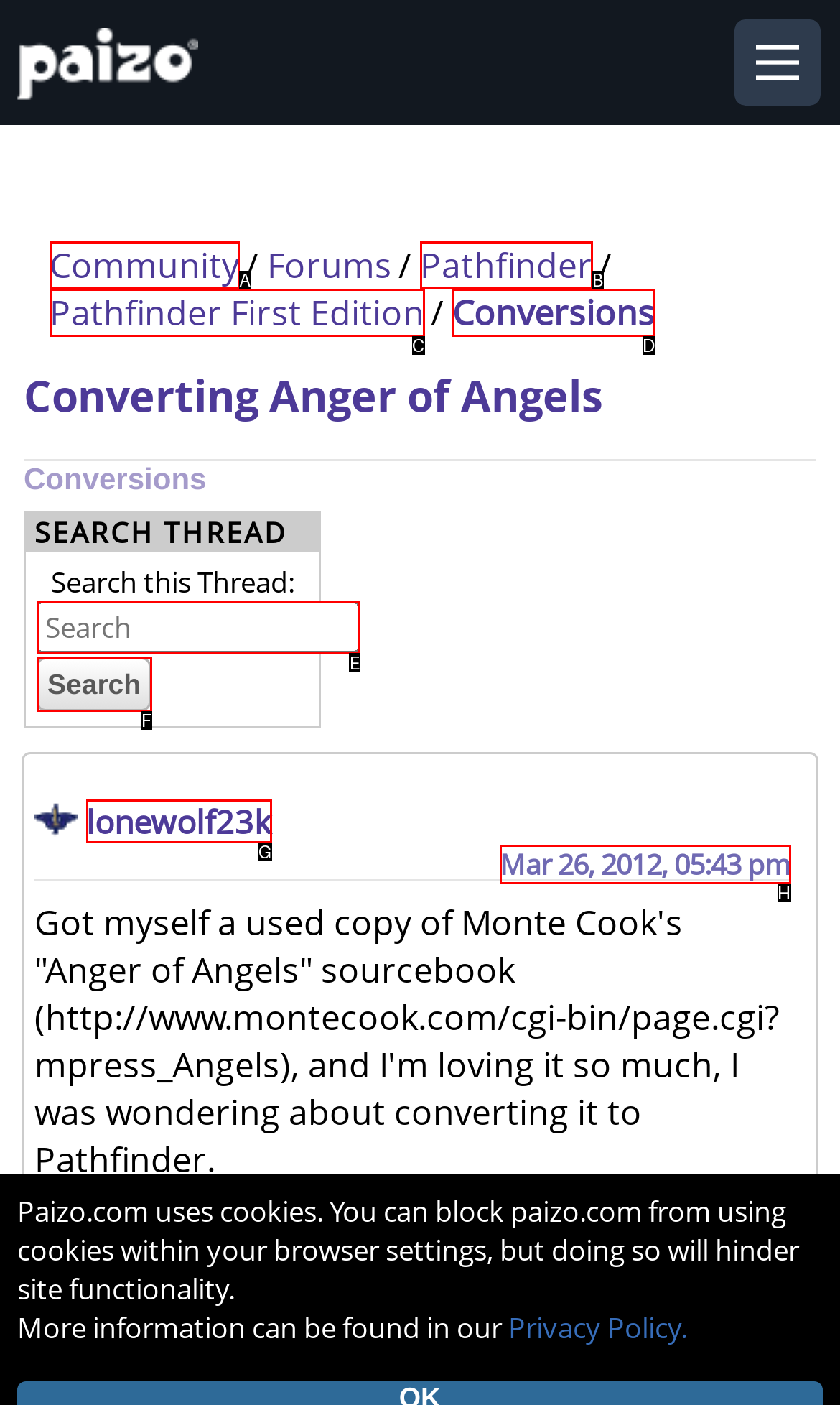Which letter corresponds to the correct option to complete the task: Search for a thread?
Answer with the letter of the chosen UI element.

E